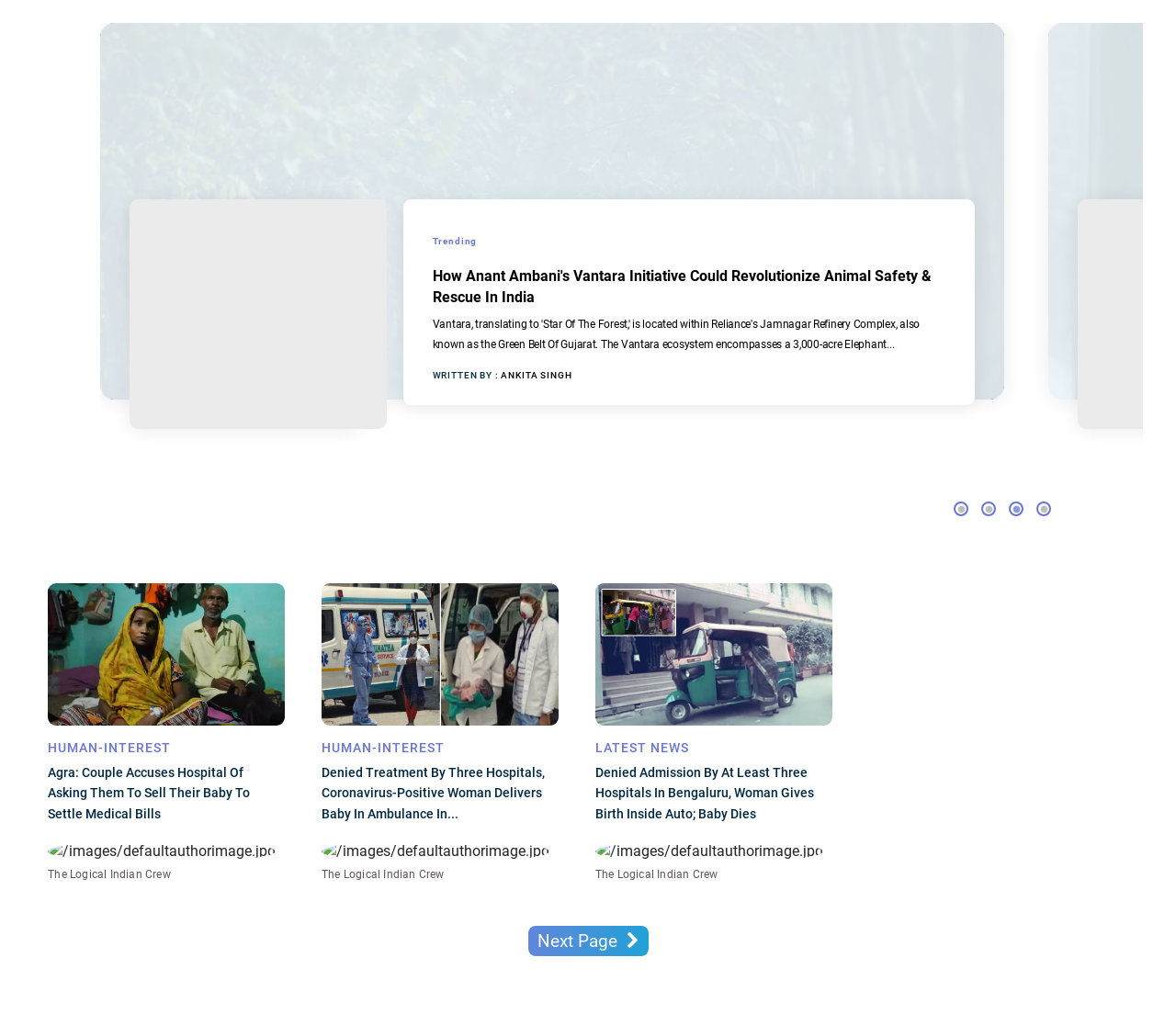Please identify the bounding box coordinates of the region to click in order to complete the task: "View the 'Denied Treatment By Three Hospitals, Coronavirus-Positive Woman Delivers Baby In Ambulance In Tripura' story". The coordinates must be four float numbers between 0 and 1, specified as [left, top, right, bottom].

[0.273, 0.637, 0.475, 0.651]